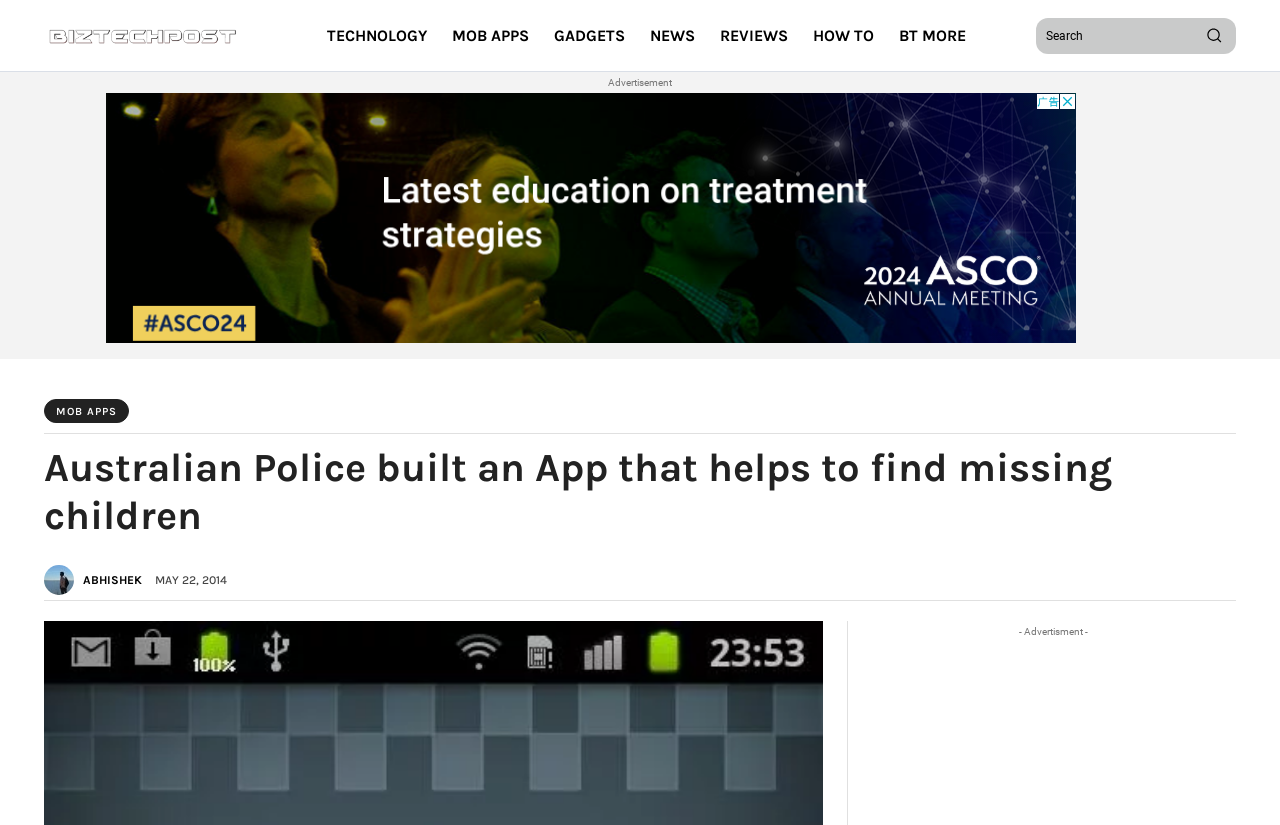What is the copyright year of BizTech Media Pvt Ltd?
Look at the image and respond with a one-word or short phrase answer.

2017-24